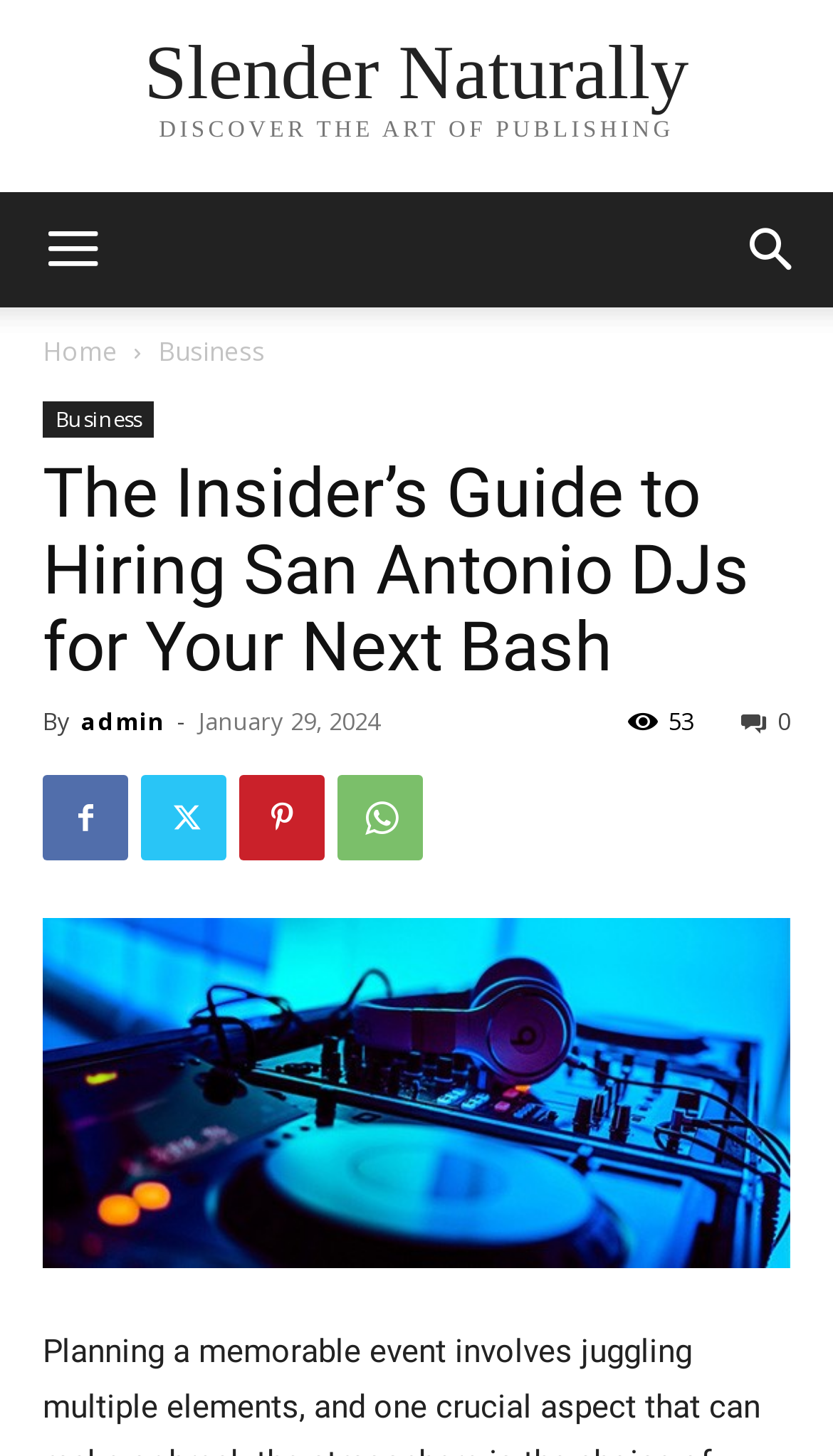Generate a detailed explanation of the webpage's features and information.

The webpage is about "The Insider's Guide to Hiring San Antonio DJs for Your Next Bash" and appears to be a blog post or article. At the top, there is a link to "Slender Naturally" on the left side, and a static text "DISCOVER THE ART OF PUBLISHING" on the right side. 

Below these elements, there are navigation links, including "Home" and "Business", with the "Business" link having a dropdown menu with another "Business" link inside. 

To the right of the navigation links, there is a search button labeled "Search". On the top-right corner, there is a mobile toggle link.

The main content of the webpage is a blog post with a heading "The Insider's Guide to Hiring San Antonio DJs for Your Next Bash". Below the heading, there is information about the author, "admin", and the publication date, "January 29, 2024". 

On the right side of the author and publication date information, there are social media links represented by icons, including Facebook, Twitter, Instagram, and LinkedIn. 

Below the social media links, there is a large image that takes up most of the width of the webpage.